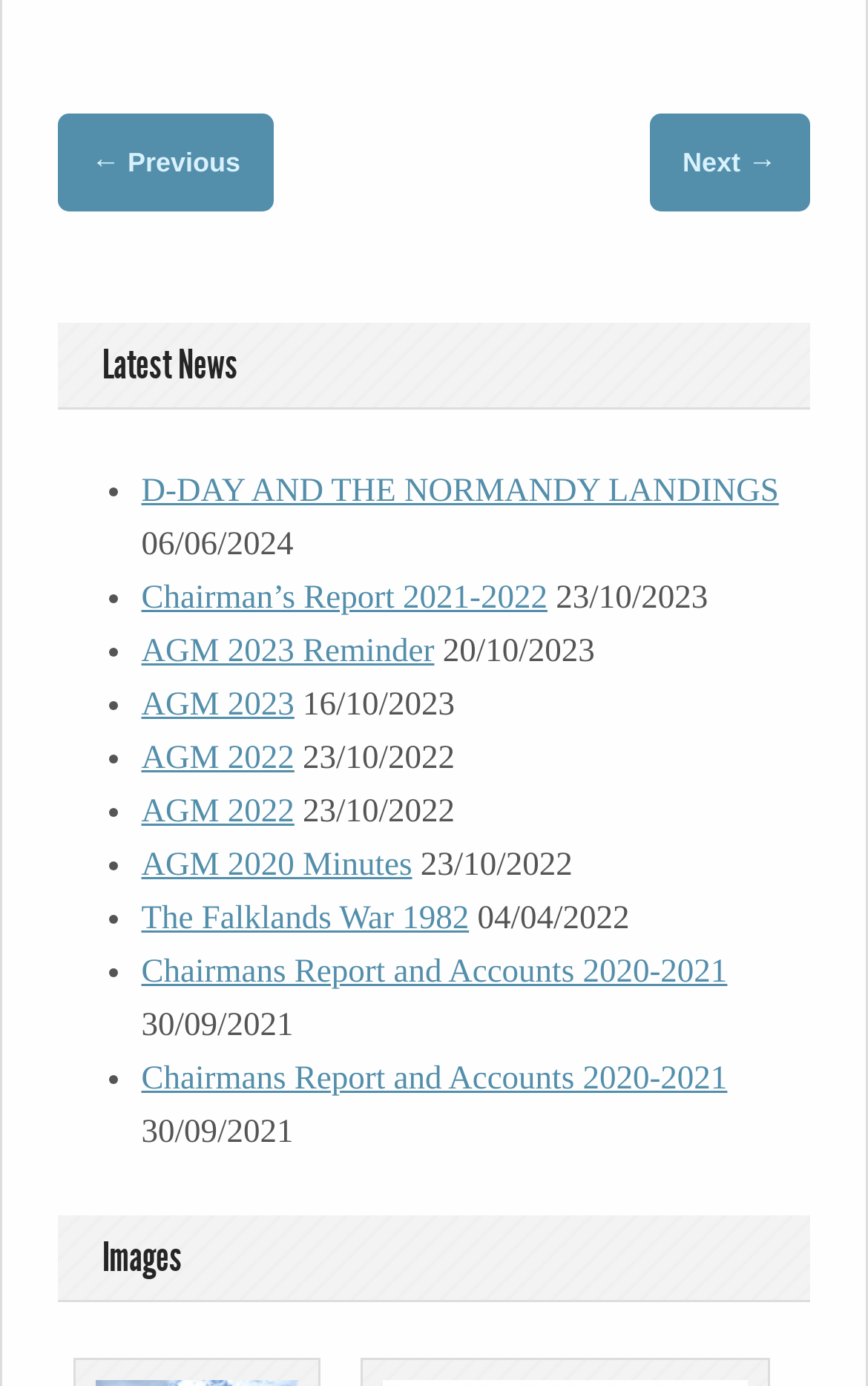Determine the bounding box for the described UI element: "Chairman’s Report 2021-2022".

[0.163, 0.42, 0.631, 0.445]